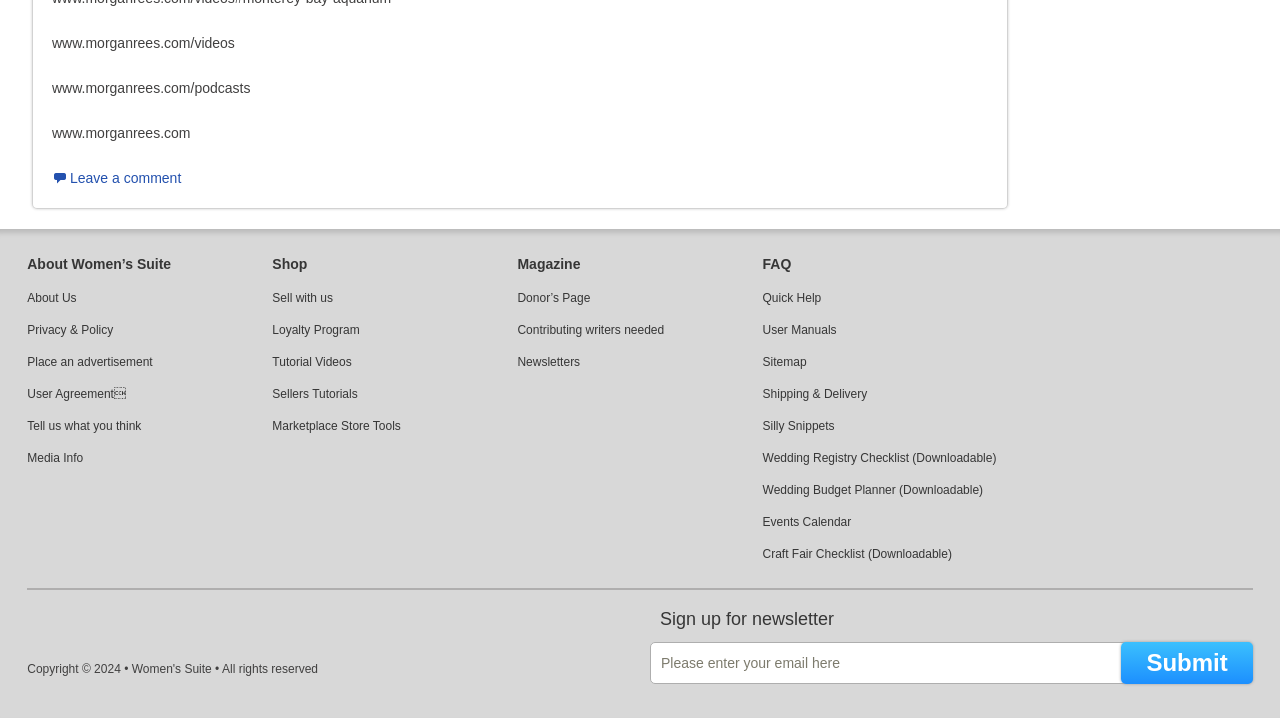What is the 'Quick Help' section about?
Look at the image and respond to the question as thoroughly as possible.

The 'Quick Help' section contains links to 'User Manuals', 'Sitemap', 'Shipping & Delivery', and other resources, indicating that it provides quick access to helpful information and guides for users.